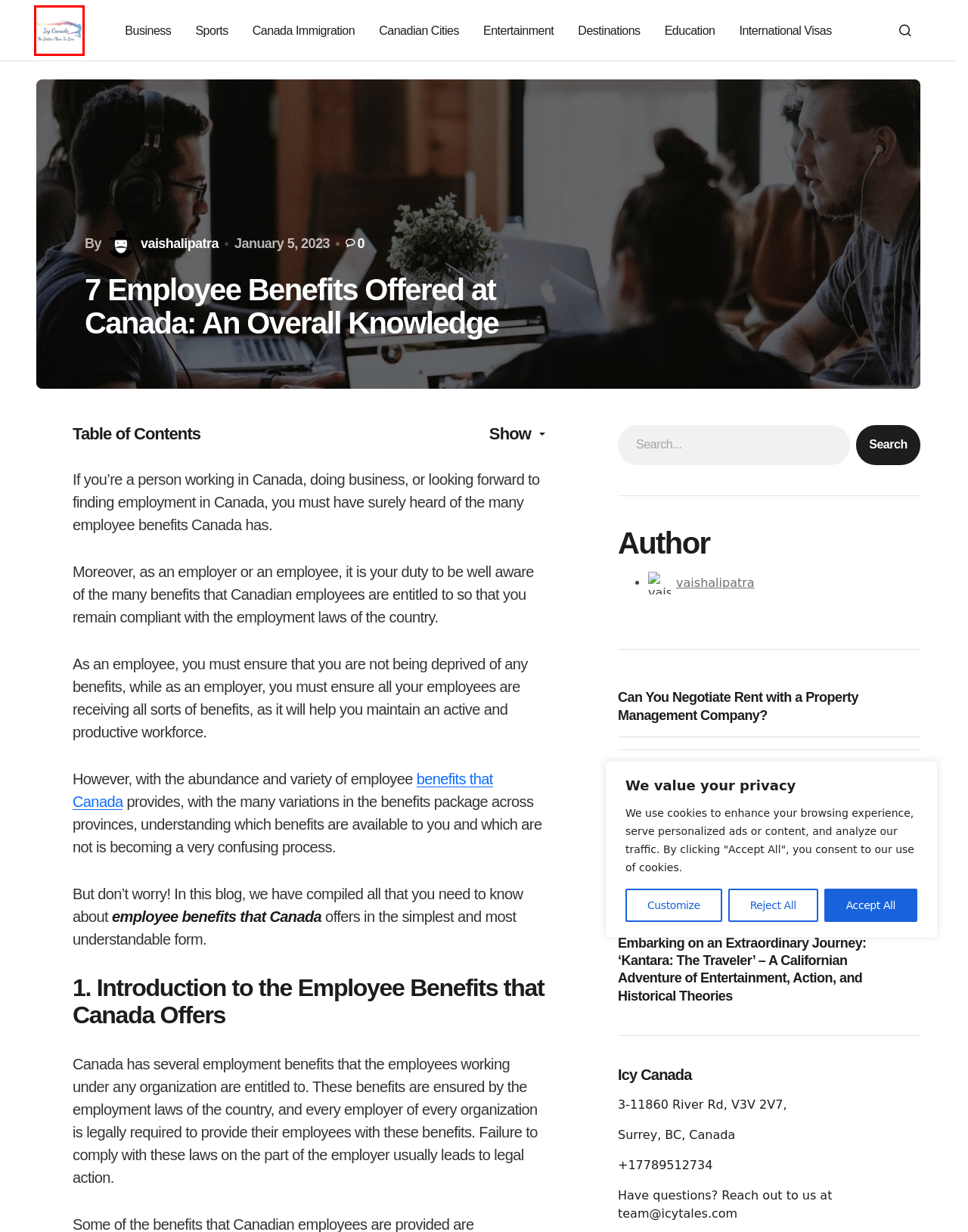Look at the screenshot of a webpage with a red bounding box and select the webpage description that best corresponds to the new page after clicking the element in the red box. Here are the options:
A. How to be a good Podcast host?
B. Can You Negotiate Rent With A Property Management Company?
C. Banff: Visit the Highest Town in Canada - Icy Canada
D. Canada Archives - Icy Canada
E. Icy Canada - No Better Place to Live
F. vaishalipatra – Icy Canada
G. Embarking on an Extraordinary Journey: Kantara: The Traveler
H. Ultimate guide on How To Make Custom Tail Lights

E